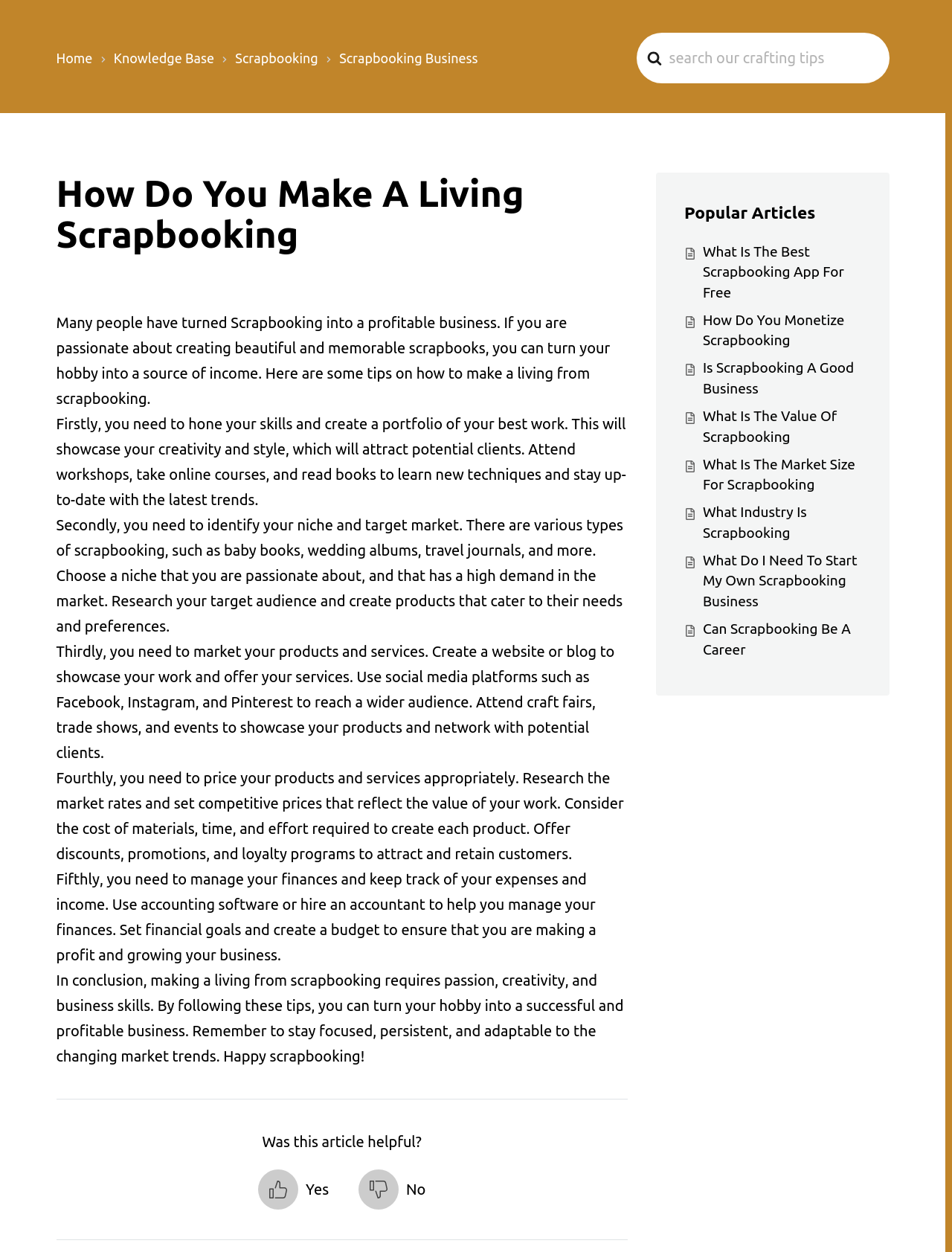Could you specify the bounding box coordinates for the clickable section to complete the following instruction: "Click the Yes button"?

[0.271, 0.934, 0.345, 0.966]